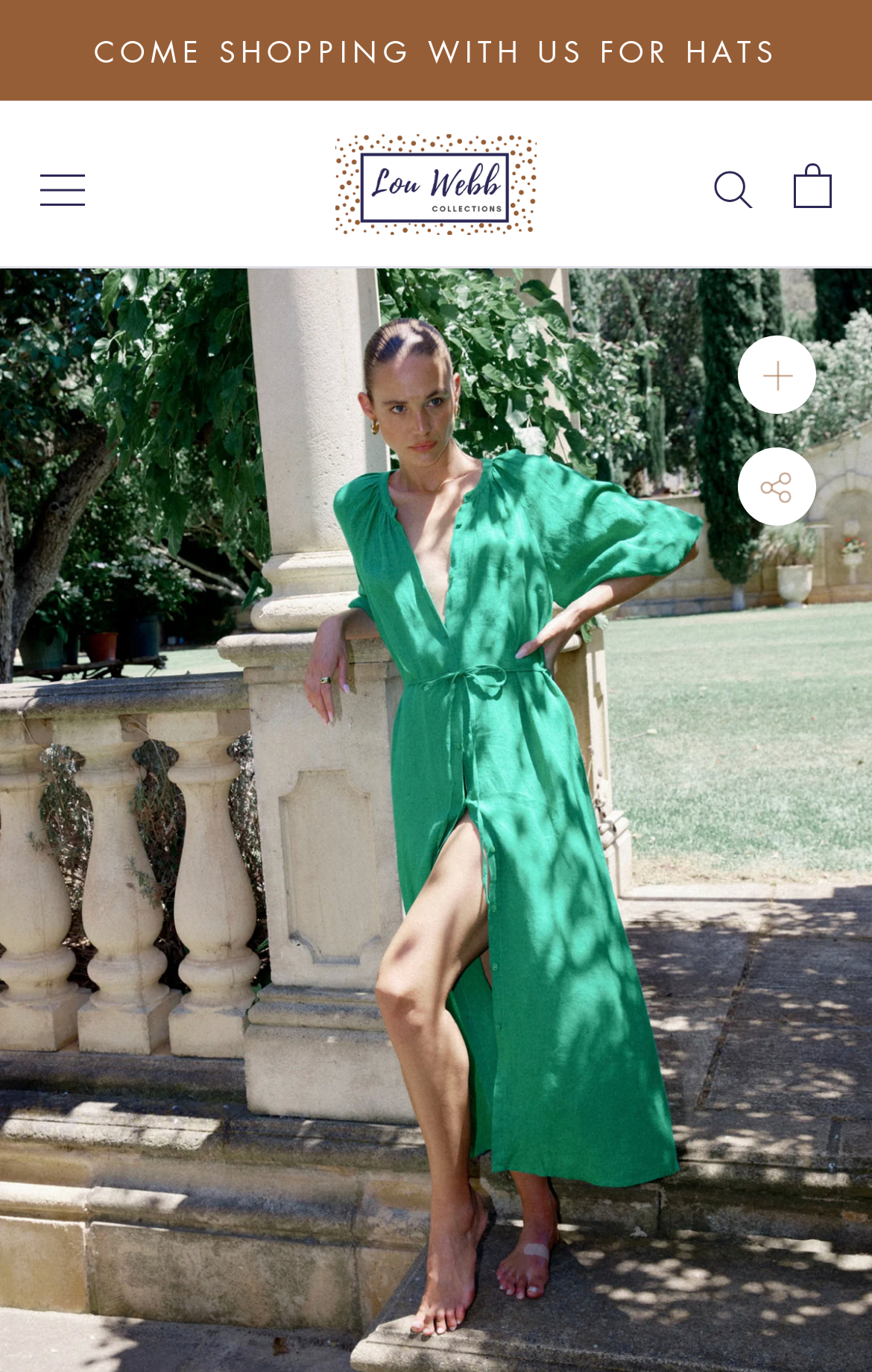Provide your answer in one word or a succinct phrase for the question: 
Is there a search function?

Yes